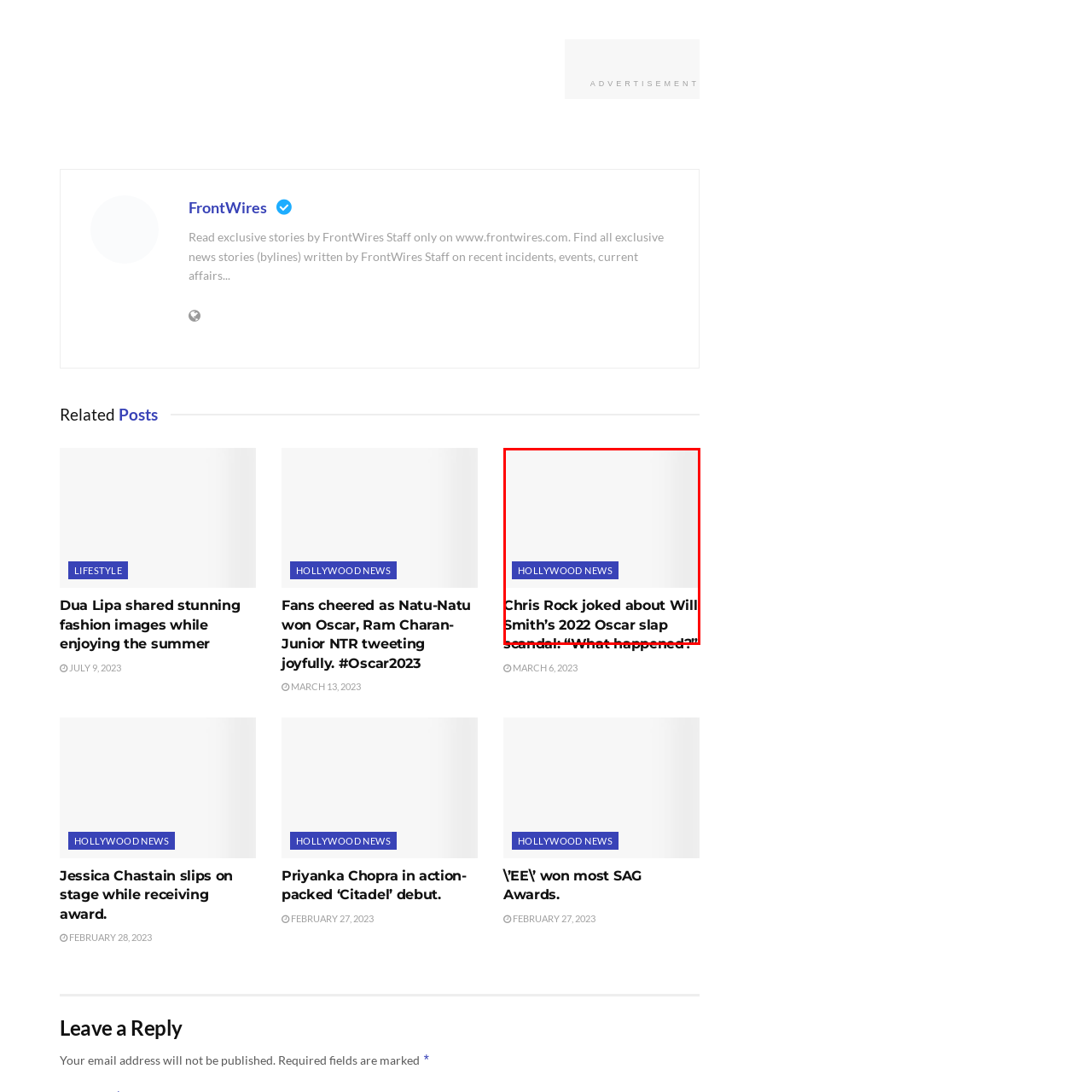Detail the features and elements seen in the red-circled portion of the image.

In this image related to Hollywood news, the headline reads "Chris Rock joked about Will Smith’s 2022 Oscar slap scandal: 'What happened?'" The image likely accompanies an article discussing Chris Rock's commentary on the infamous incident involving Will Smith at the 2022 Oscars. Above the headline, there is a prominent label indicating the category of the news: "HOLLYWOOD NEWS." The text captures the humor and intrigue surrounding Rock's perspective on a highly publicized moment in entertainment history, highlighting his ability to engage audiences through satire.